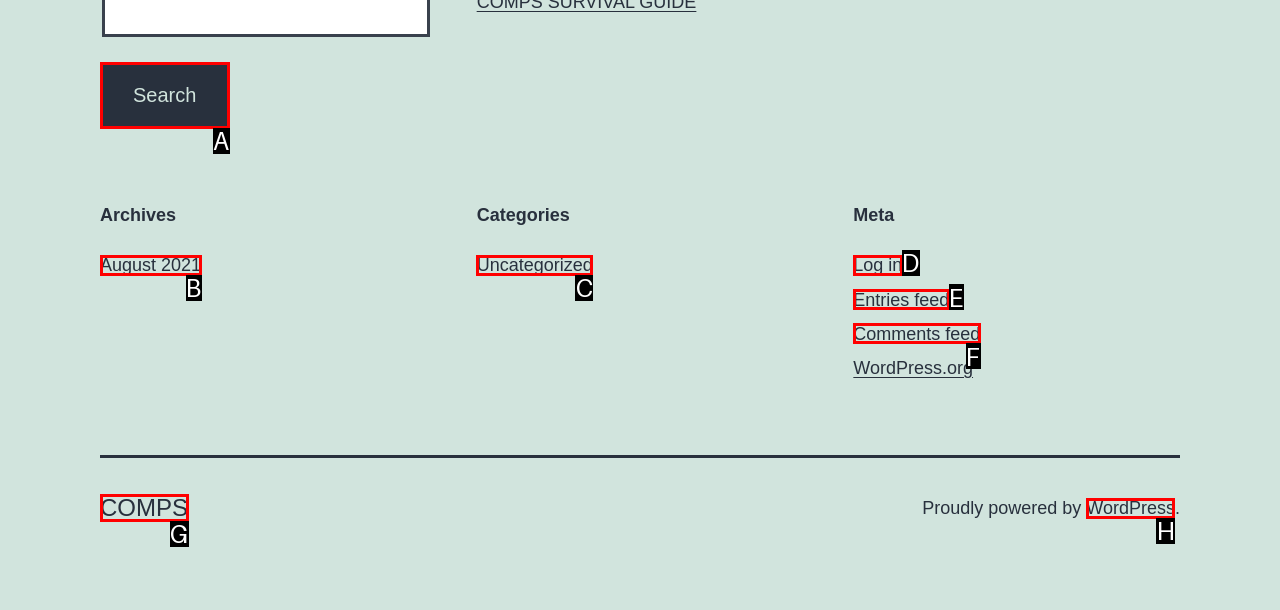Select the letter of the option that corresponds to: parent_node: Search… value="Search"
Provide the letter from the given options.

A